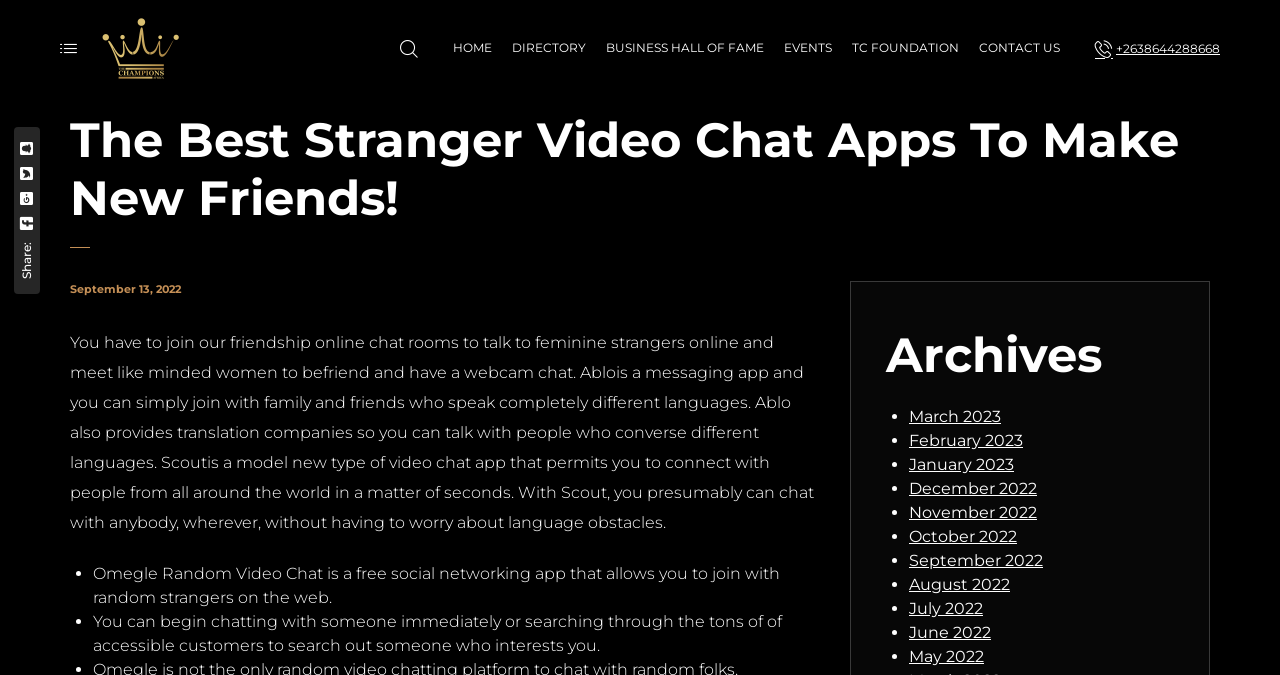Given the element description "+2638644288668", identify the bounding box of the corresponding UI element.

[0.855, 0.059, 0.953, 0.085]